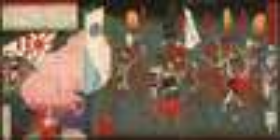Answer this question using a single word or a brief phrase:
What is the year the artwork was created?

1877